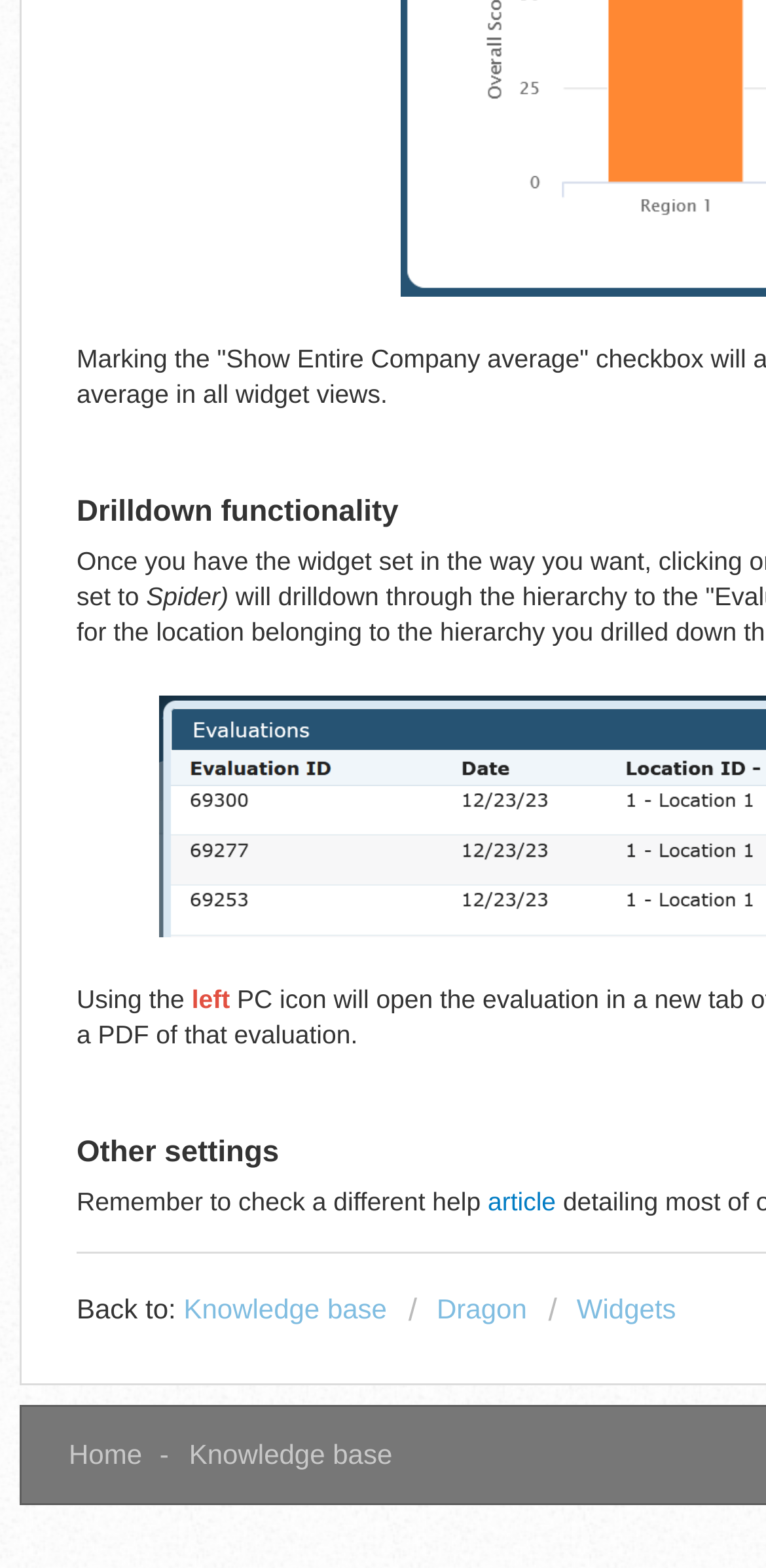Identify and provide the bounding box coordinates of the UI element described: "Home". The coordinates should be formatted as [left, top, right, bottom], with each number being a float between 0 and 1.

None